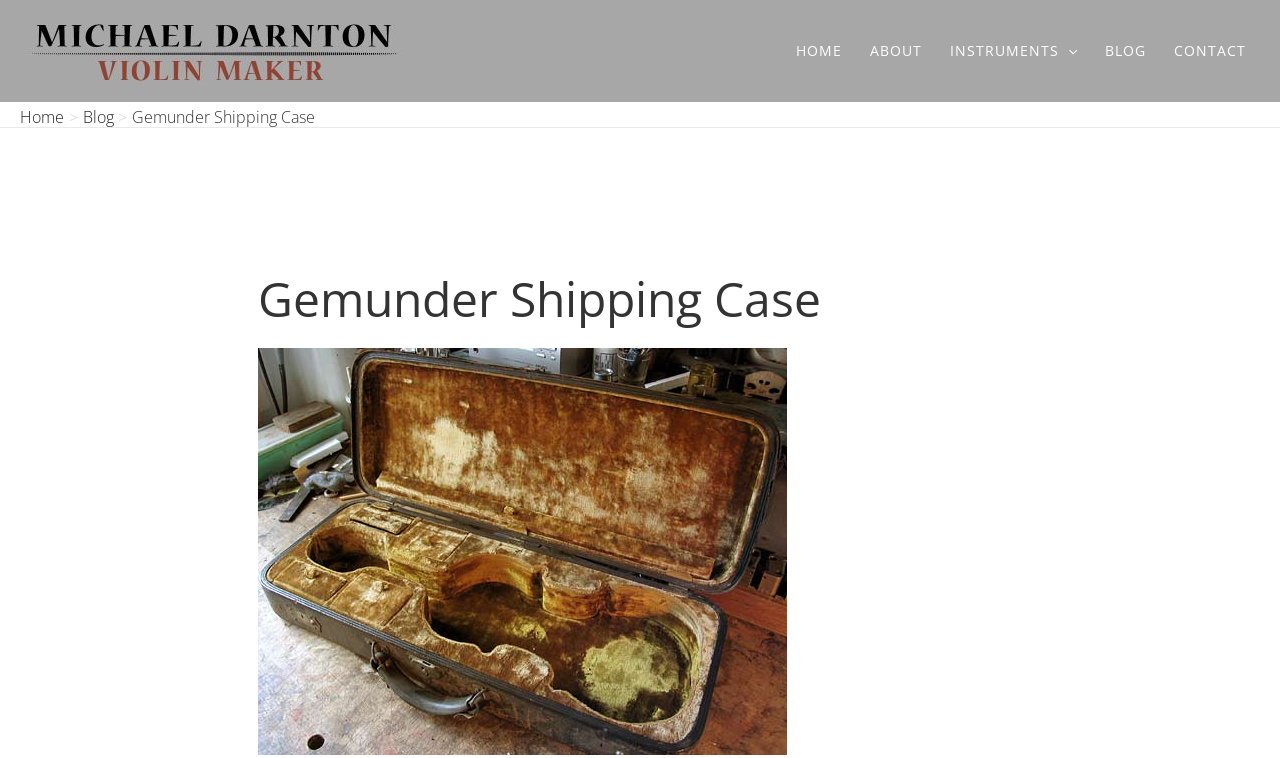Determine the bounding box coordinates for the UI element matching this description: "alt="Darnton Violins Logo"".

[0.016, 0.051, 0.32, 0.08]